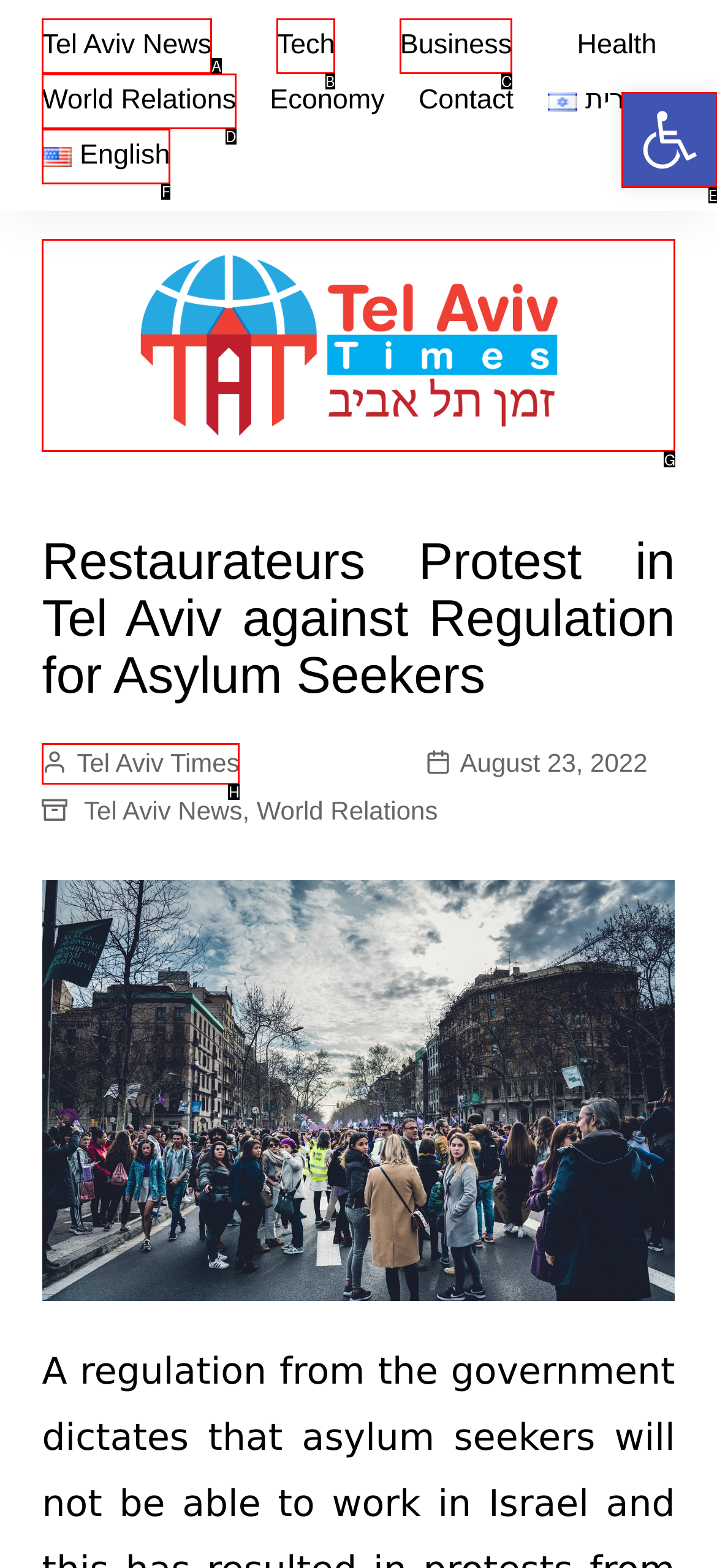Given the description: Open toolbar Accessibility Tools, identify the HTML element that fits best. Respond with the letter of the correct option from the choices.

E